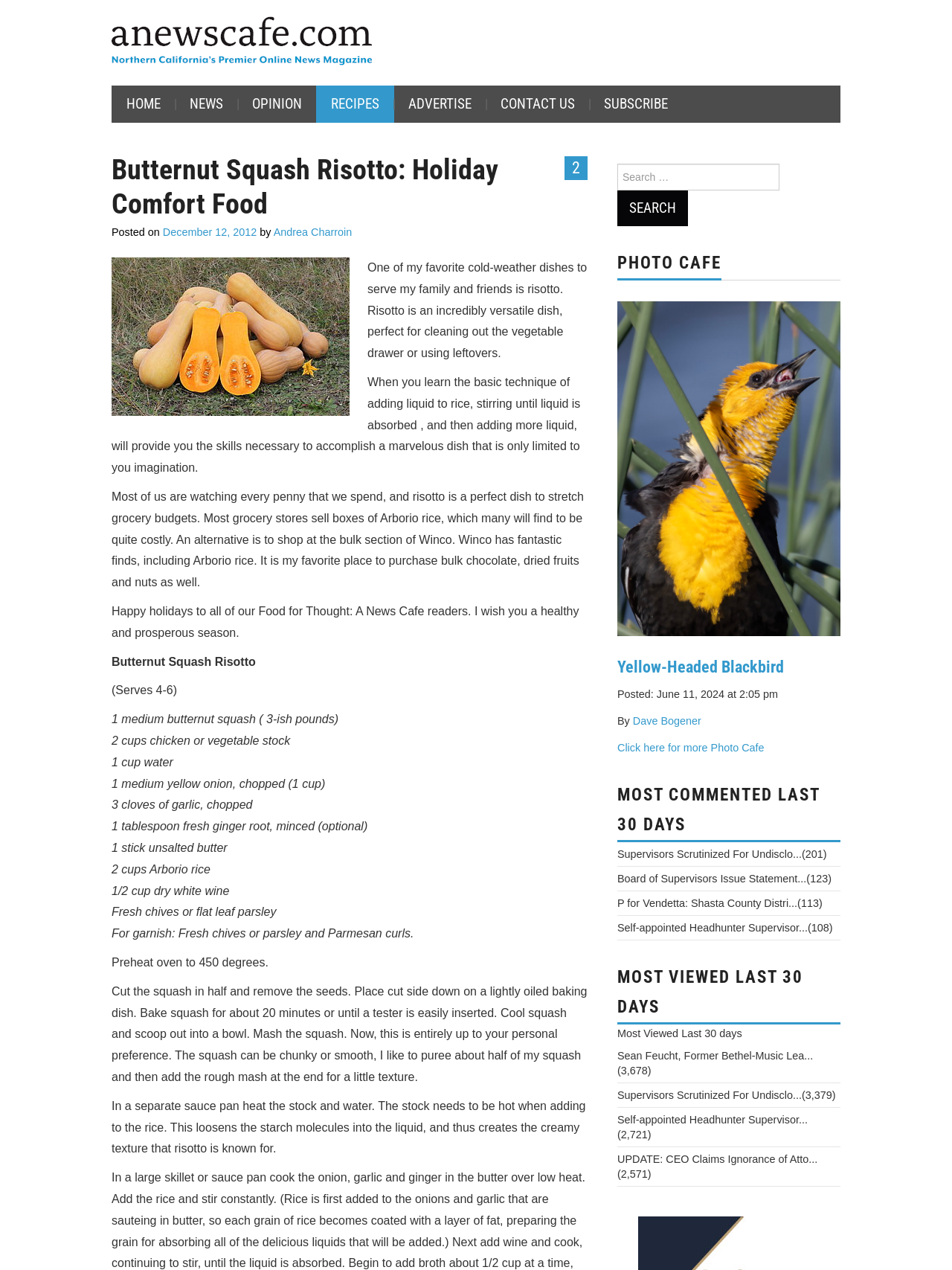Reply to the question with a single word or phrase:
What is the author's wish to the readers?

A healthy and prosperous season